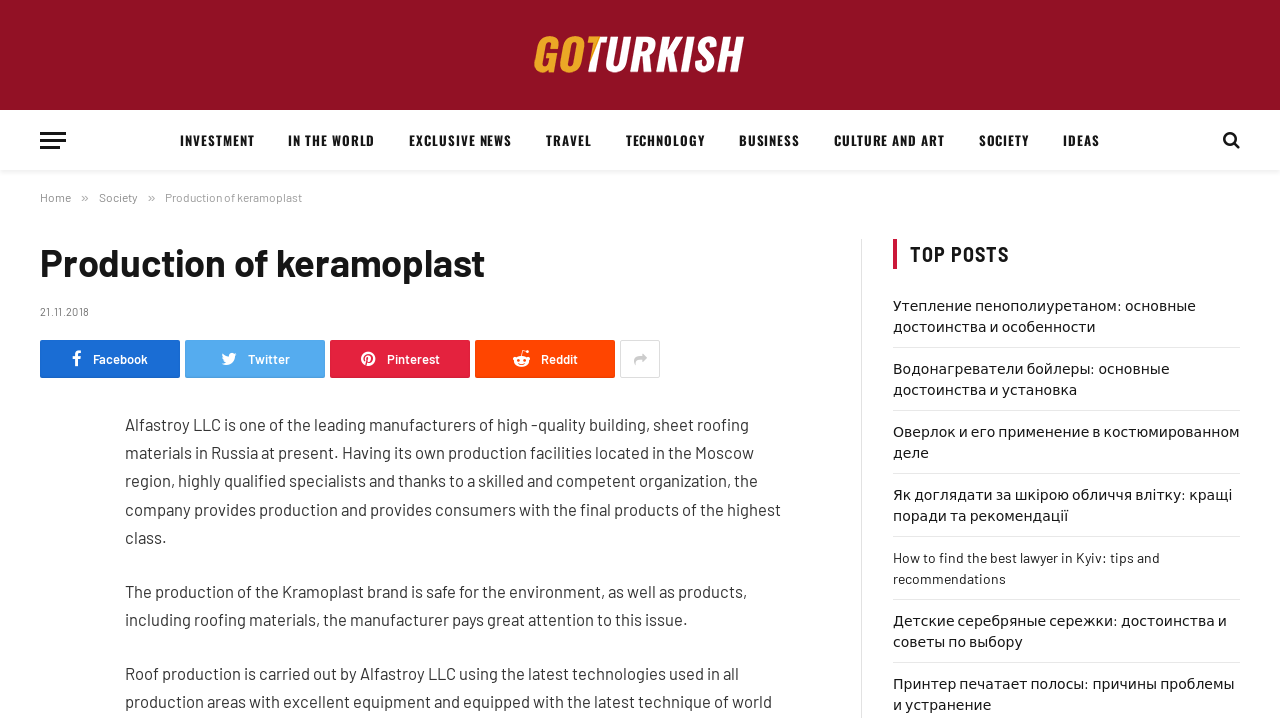Please locate the bounding box coordinates for the element that should be clicked to achieve the following instruction: "Share on Facebook". Ensure the coordinates are given as four float numbers between 0 and 1, i.e., [left, top, right, bottom].

[0.031, 0.474, 0.141, 0.526]